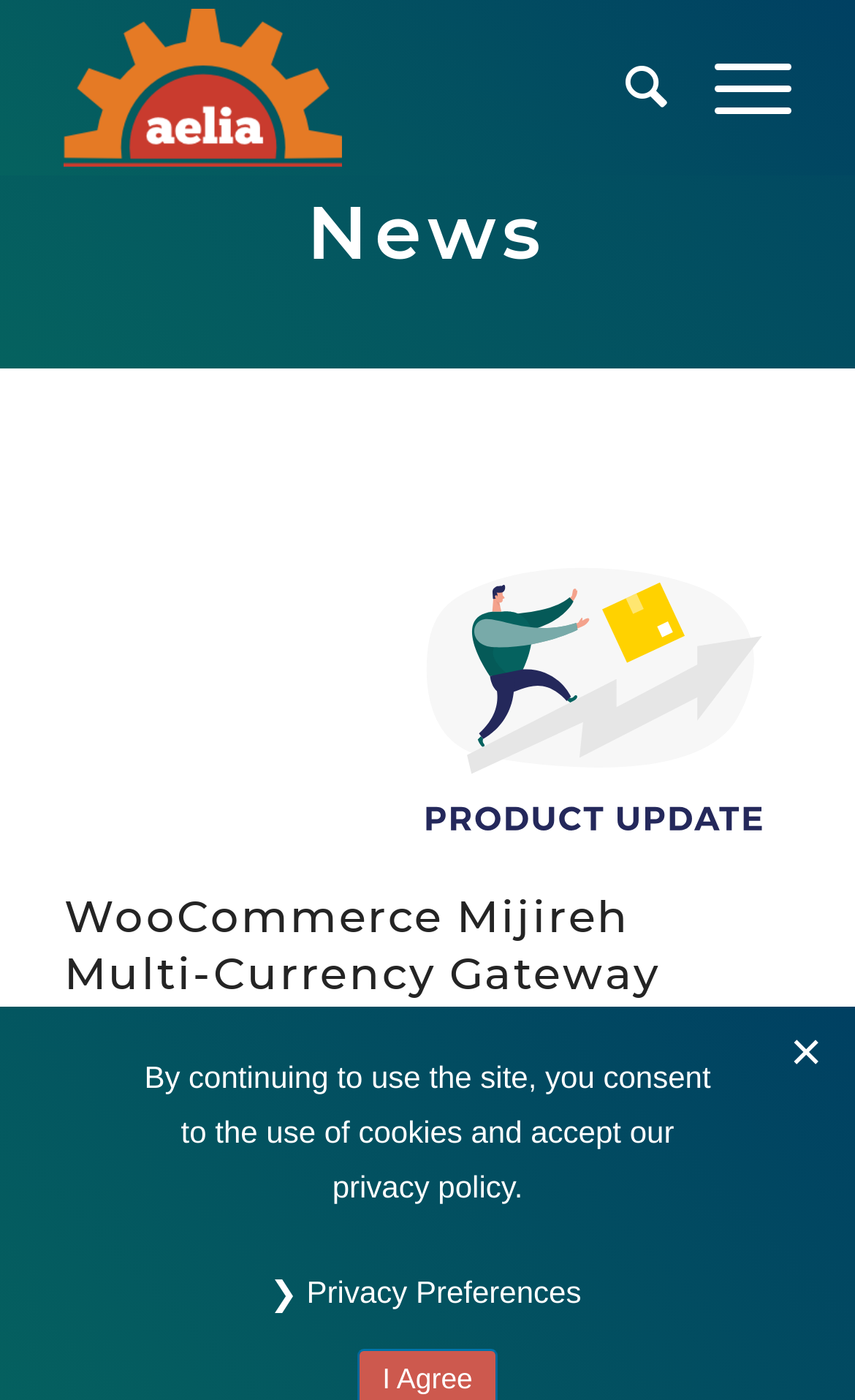Use a single word or phrase to answer the question: What is the version of the plugin?

1.2.2.140217